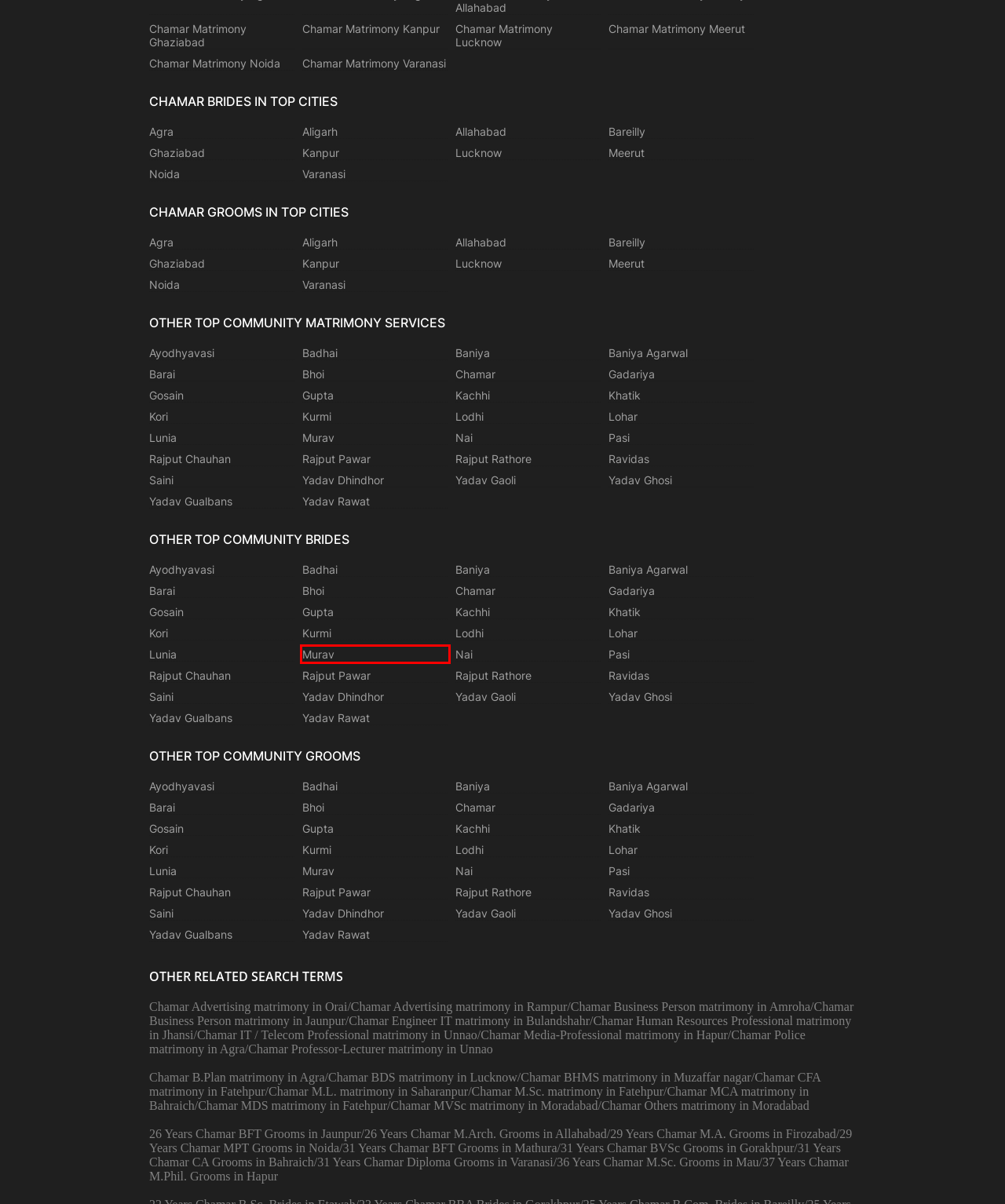You have a screenshot of a webpage with a red bounding box around an element. Choose the best matching webpage description that would appear after clicking the highlighted element. Here are the candidates:
A. FREE! 25 MOM-LIKED PROFILES | Chamar Matrimony Grooms Lucknow
B. FREE! 25 MOM-LIKED PROFILES | Murav Matrimony Brides
C. FREE! 25 MOM-LIKED PROFILES | Nai Matrimony
D. FREE! 25 MOM-LIKED PROFILES | Murav Matrimony
E. FREE! 25 MOM-LIKED PROFILES | Yadav Ghosi Matrimony Brides
F. FREE! 25 MOM-LIKED PROFILES | Chamar Matrimony Grooms Allahabad
G. FREE! 25 MOM-LIKED PROFILES | Pasi Matrimony Grooms
H. FREE! 25 MOM-LIKED PROFILES | Baniya Matrimony Grooms

B